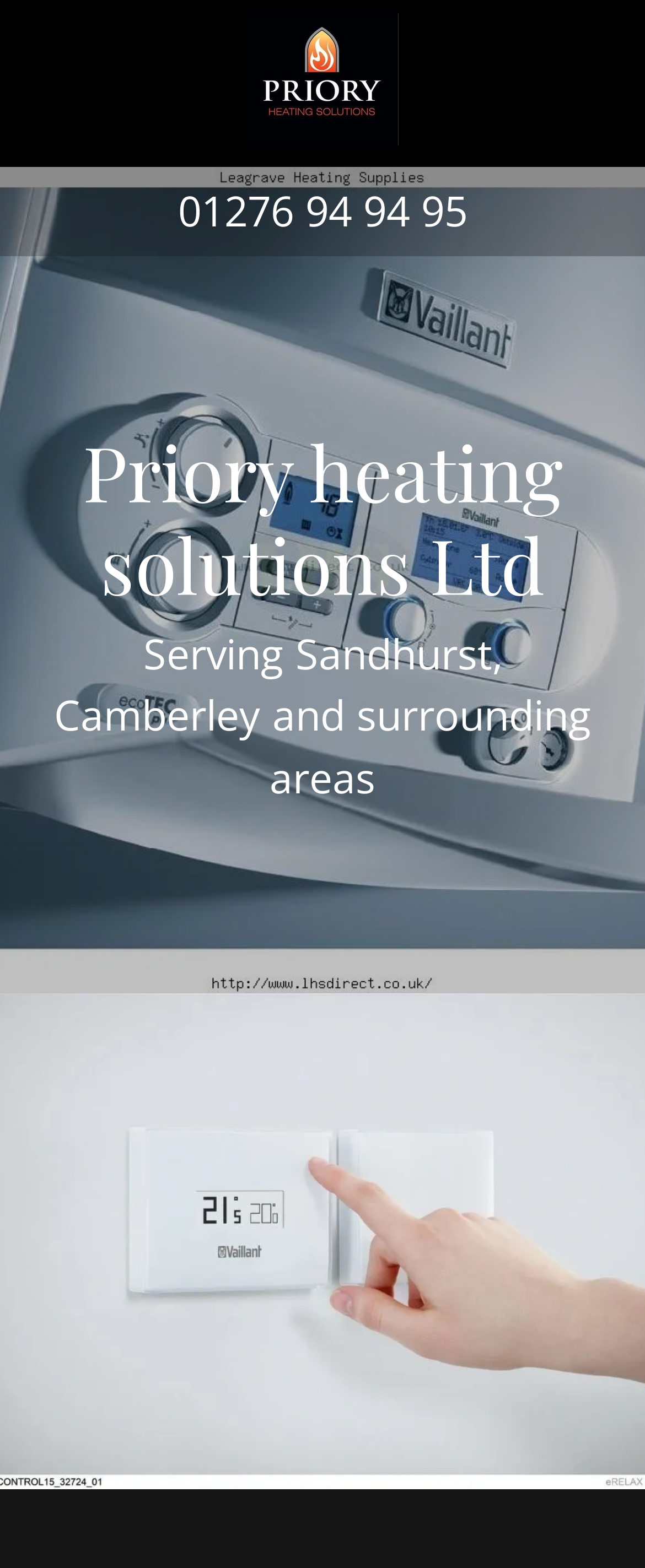Identify the webpage's primary heading and generate its text.

Priory heating solutions Ltd